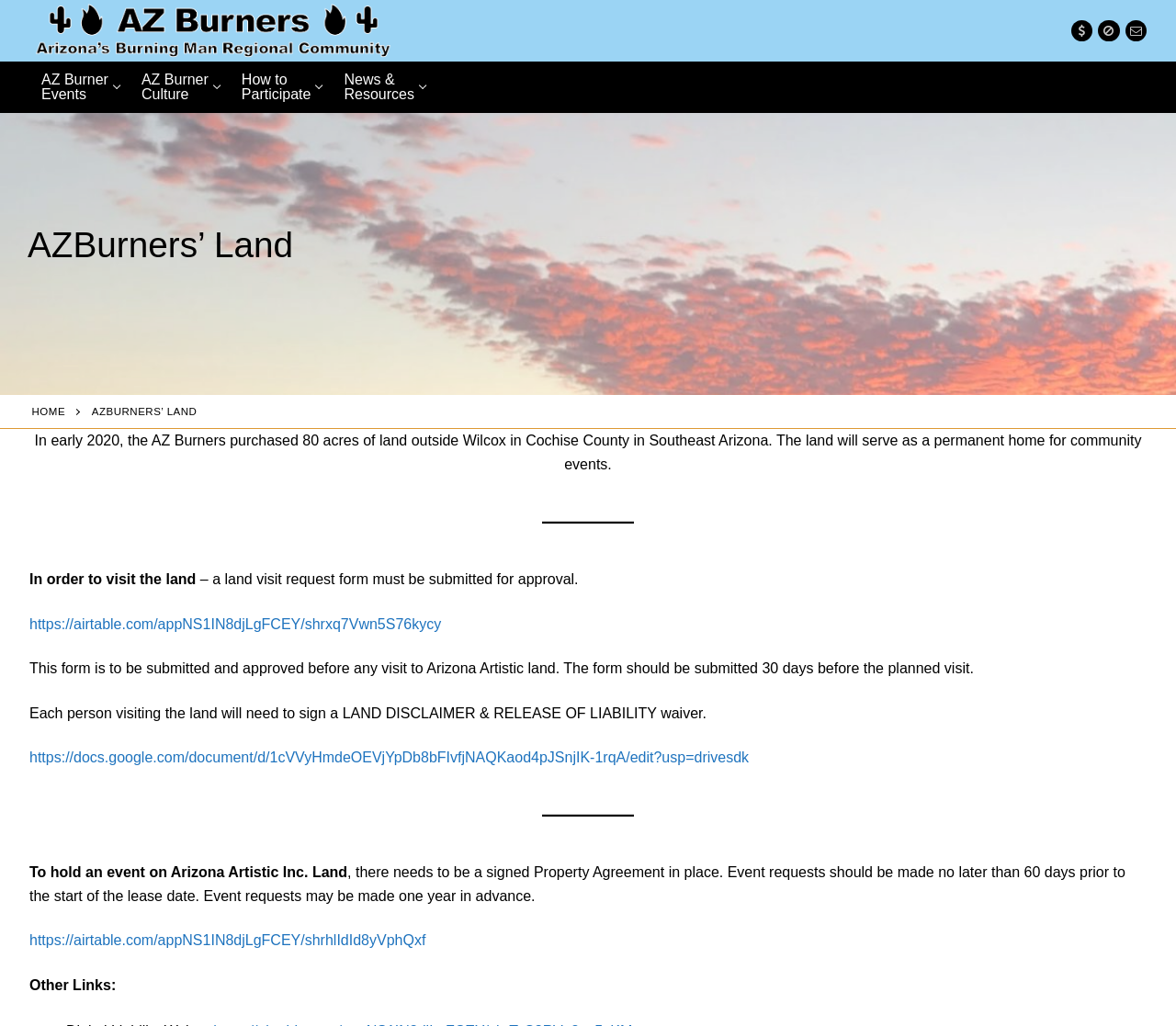Identify the bounding box of the UI component described as: "title="Report"".

[0.934, 0.019, 0.952, 0.04]